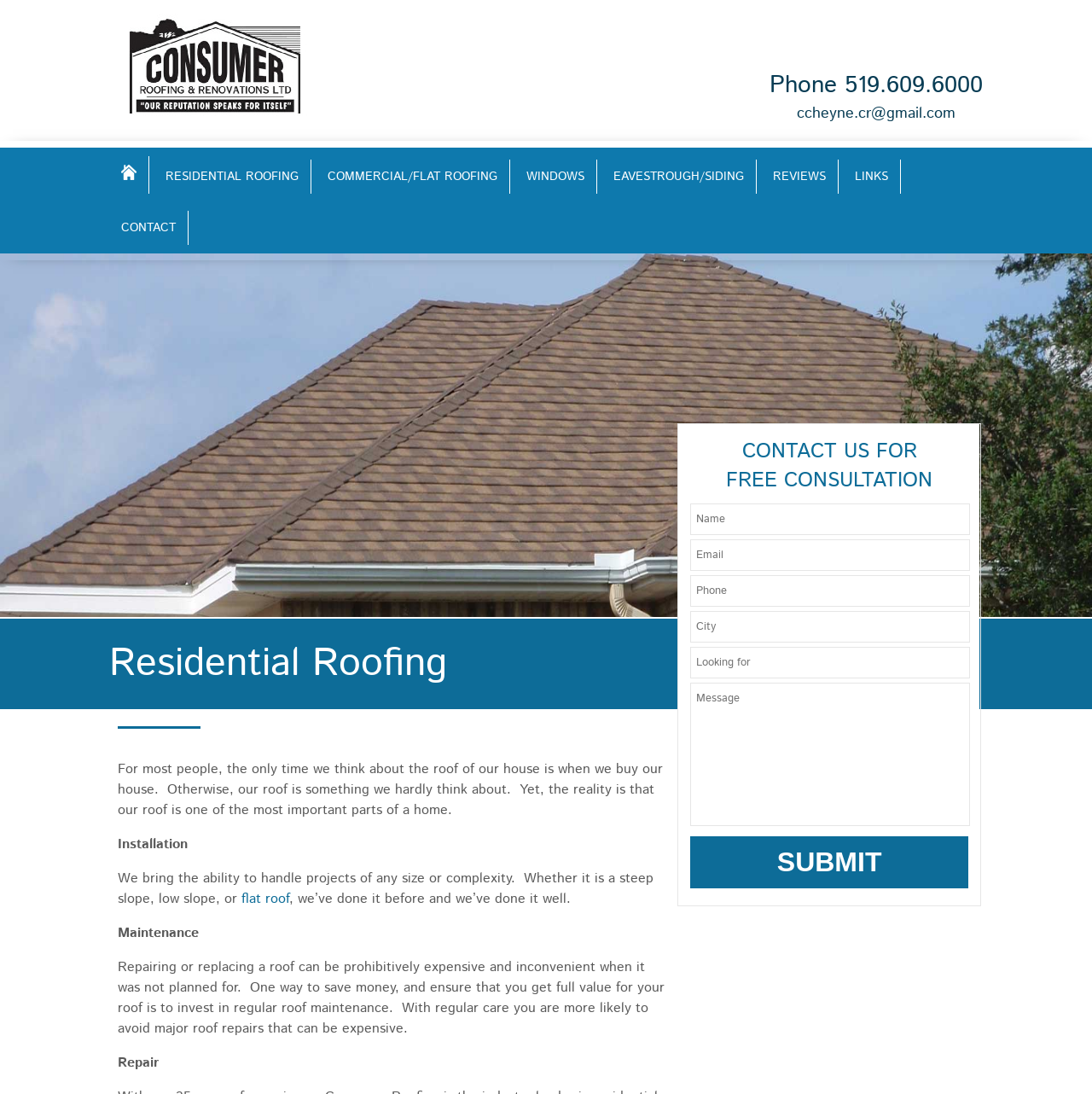Could you determine the bounding box coordinates of the clickable element to complete the instruction: "Send an email to the company"? Provide the coordinates as four float numbers between 0 and 1, i.e., [left, top, right, bottom].

[0.73, 0.094, 0.875, 0.114]